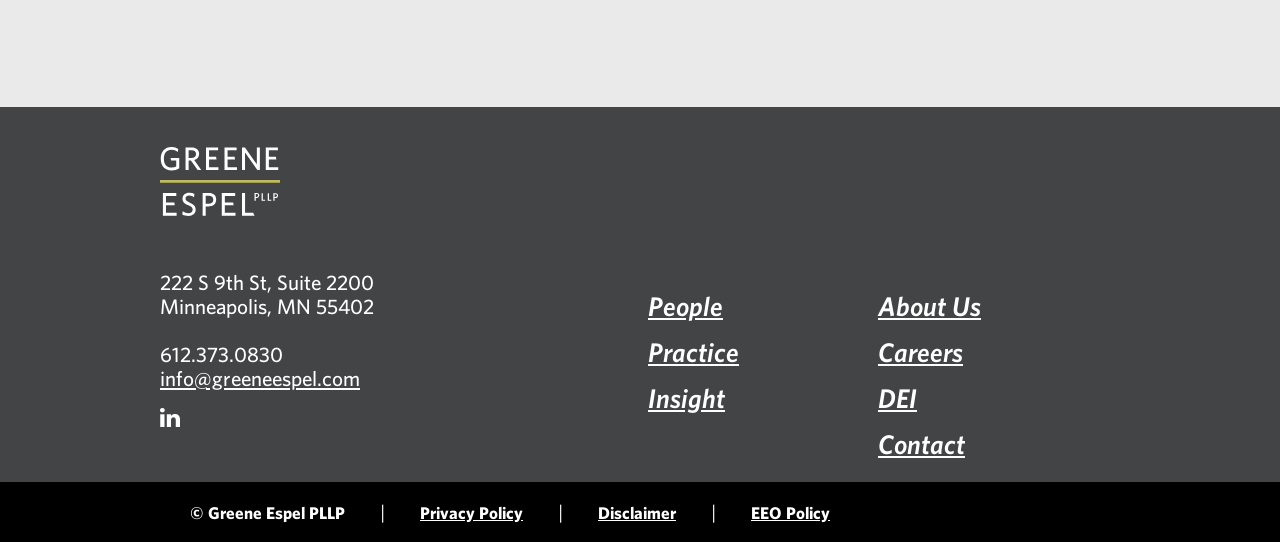What is the address of Greene Espel PLLP?
Based on the screenshot, respond with a single word or phrase.

222 S 9th St, Suite 2200